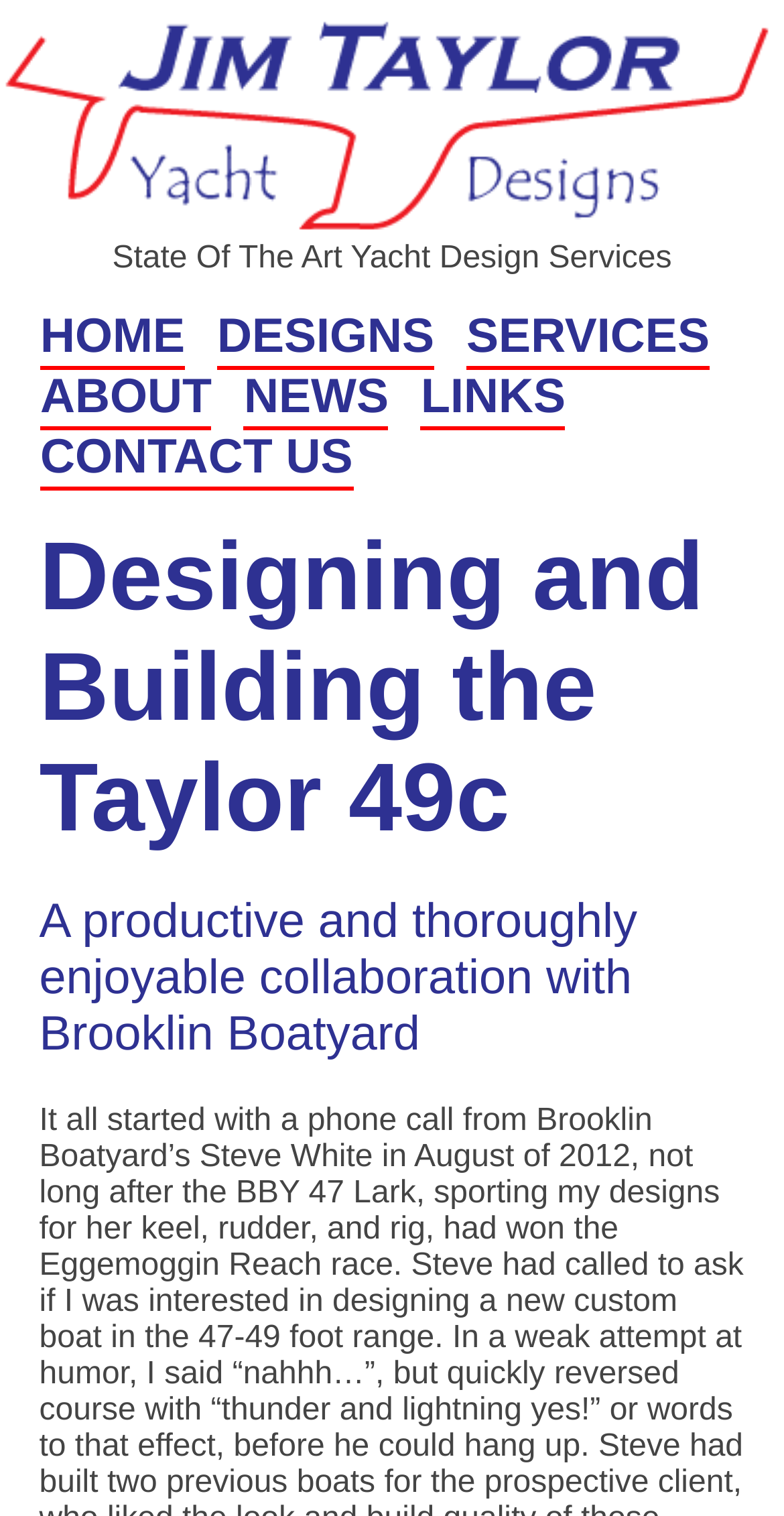Describe every aspect of the webpage in a detailed manner.

The webpage is about Jim Taylor Yacht Designs, with a prominent heading at the top displaying the company name, accompanied by an image of the same name. Below this, there is a static text element that reads "State Of The Art Yacht Design Services". 

The top navigation menu consists of six links: "HOME", "DESIGNS", "SERVICES", "ABOUT", "NEWS", and "LINKS", which are evenly spaced and aligned horizontally across the page. The "CONTACT US" link is positioned slightly below the navigation menu.

The main content of the page is divided into two sections. The first section has a heading that reads "Designing and Building the Taylor 49c", which is positioned near the top center of the page. The second section has a heading that reads "A productive and thoroughly enjoyable collaboration with Brooklin Boatyard", which is positioned below the first section, closer to the bottom center of the page.